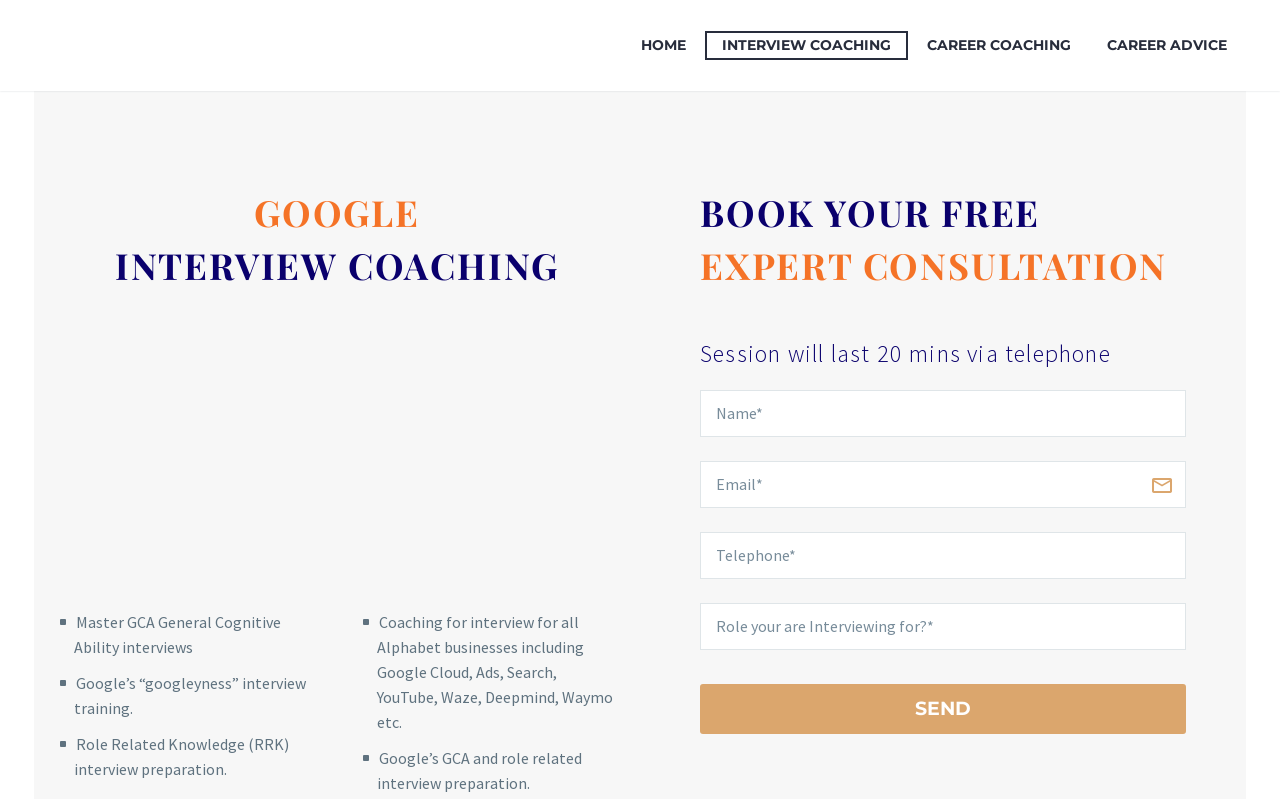Please find the bounding box coordinates of the element that needs to be clicked to perform the following instruction: "Click on the 'E-Commerce' link". The bounding box coordinates should be four float numbers between 0 and 1, represented as [left, top, right, bottom].

None